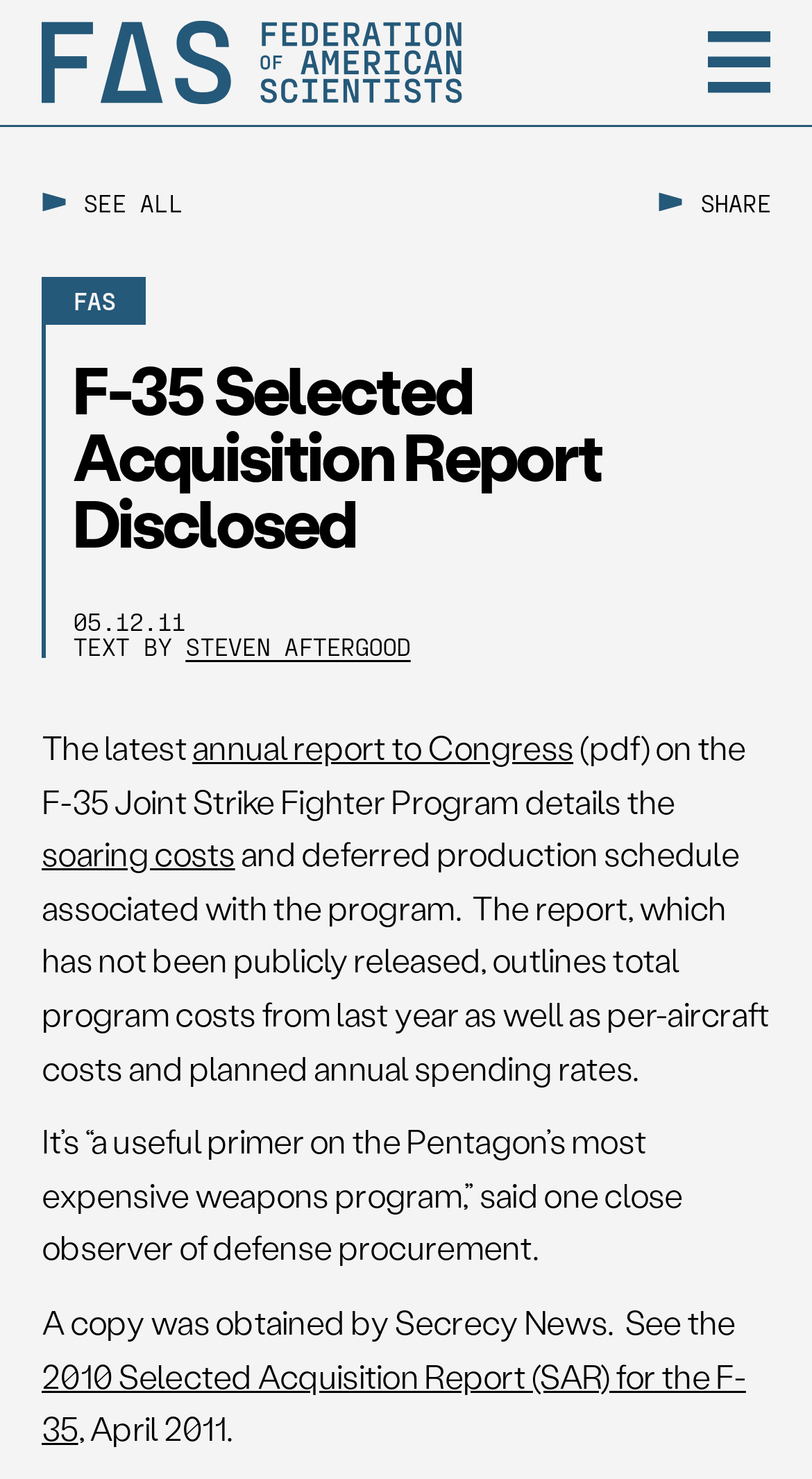Please extract the webpage's main title and generate its text content.

F-35 Selected Acquisition Report Disclosed